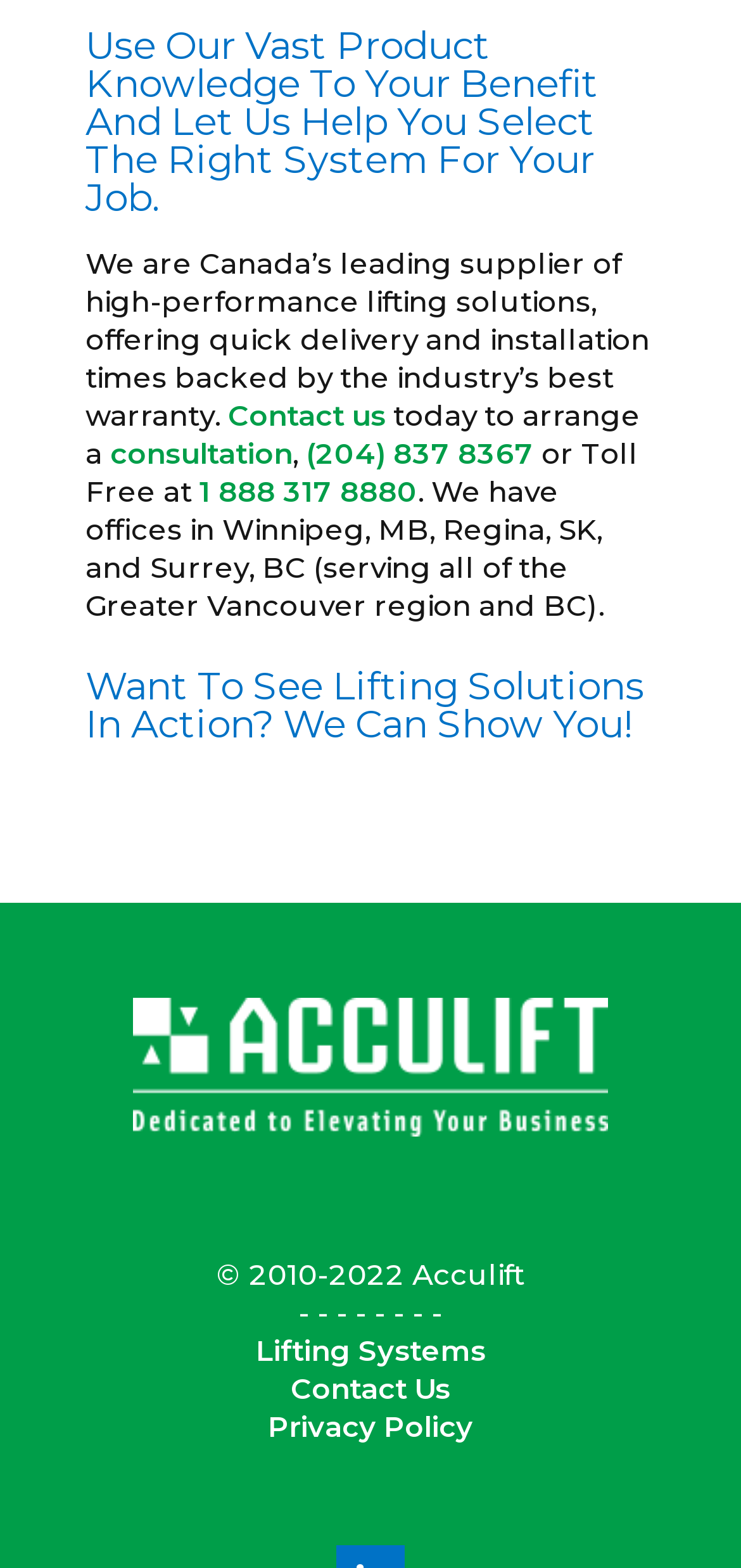Refer to the image and provide an in-depth answer to the question: 
What is the company's industry?

The company's industry can be determined by reading the first heading 'Use Our Vast Product Knowledge To Your Benefit And Let Us Help You Select The Right System For Your Job.' and the static text 'We are Canada’s leading supplier of high-performance lifting solutions...'. This indicates that the company is a supplier of lifting solutions.